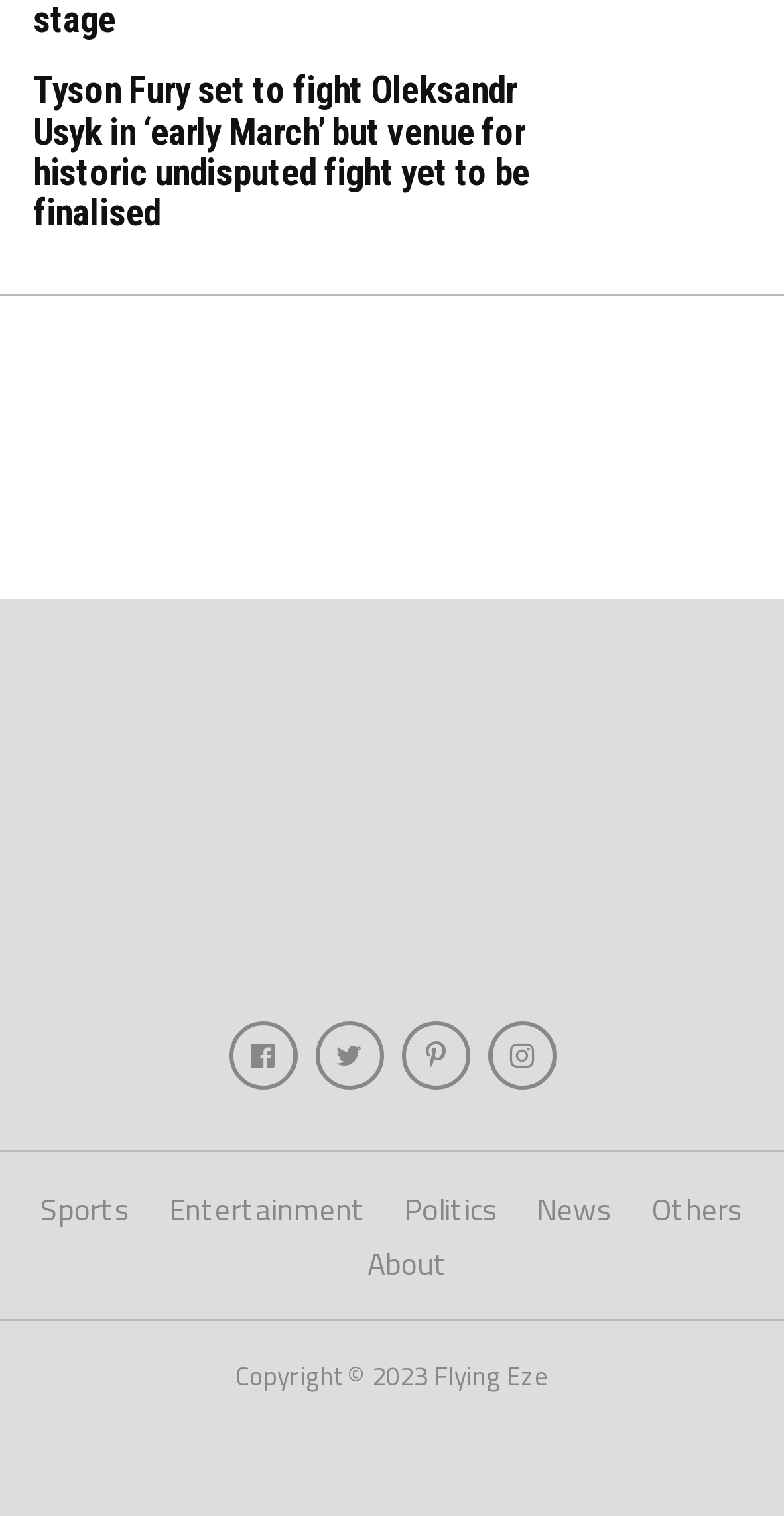Who is set to fight in early March?
Using the image, respond with a single word or phrase.

Tyson Fury and Oleksandr Usyk